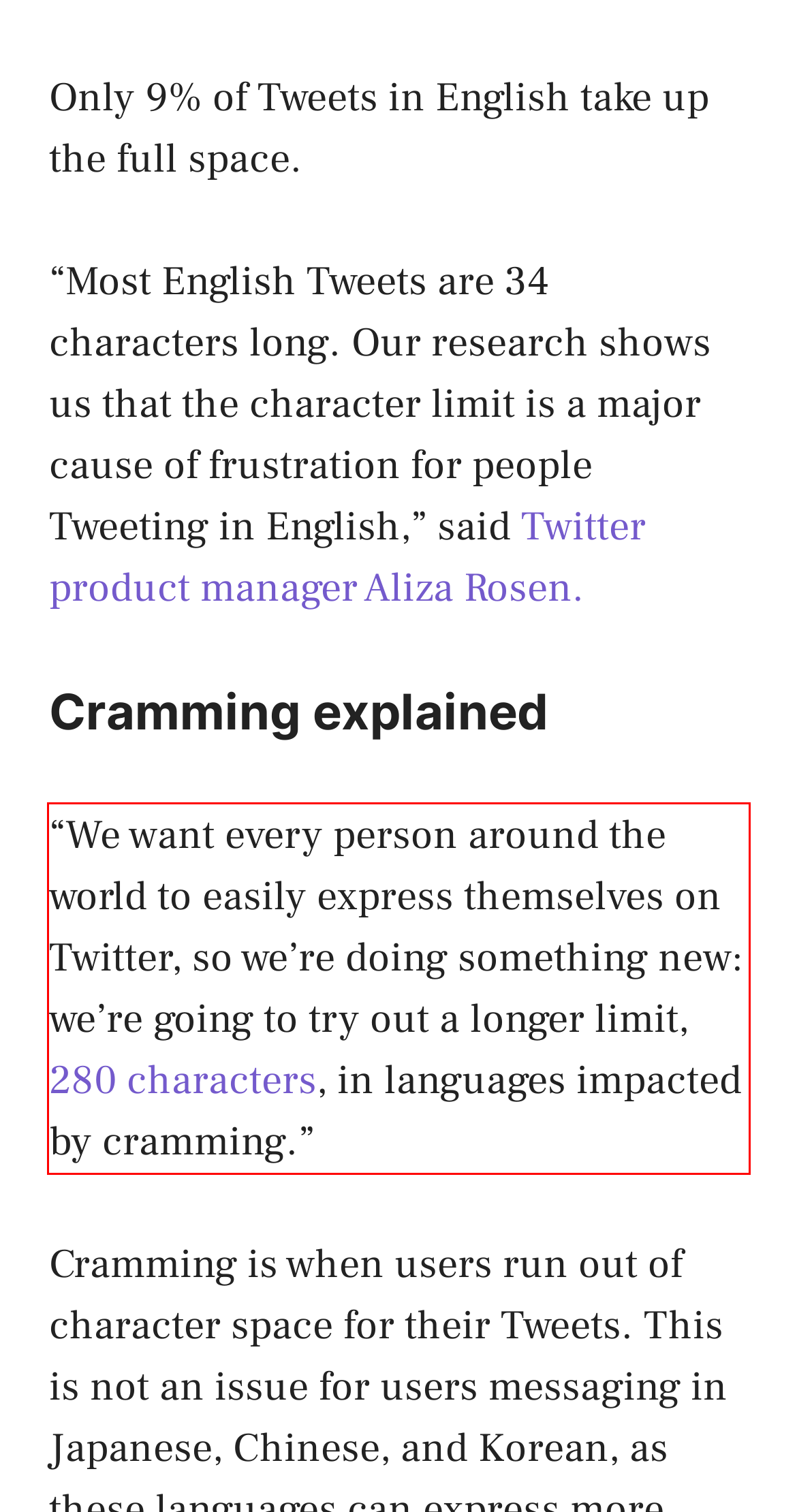Given the screenshot of a webpage, identify the red rectangle bounding box and recognize the text content inside it, generating the extracted text.

“We want every person around the world to easily express themselves on Twitter, so we’re doing something new: we’re going to try out a longer limit, 280 characters, in languages impacted by cramming.”